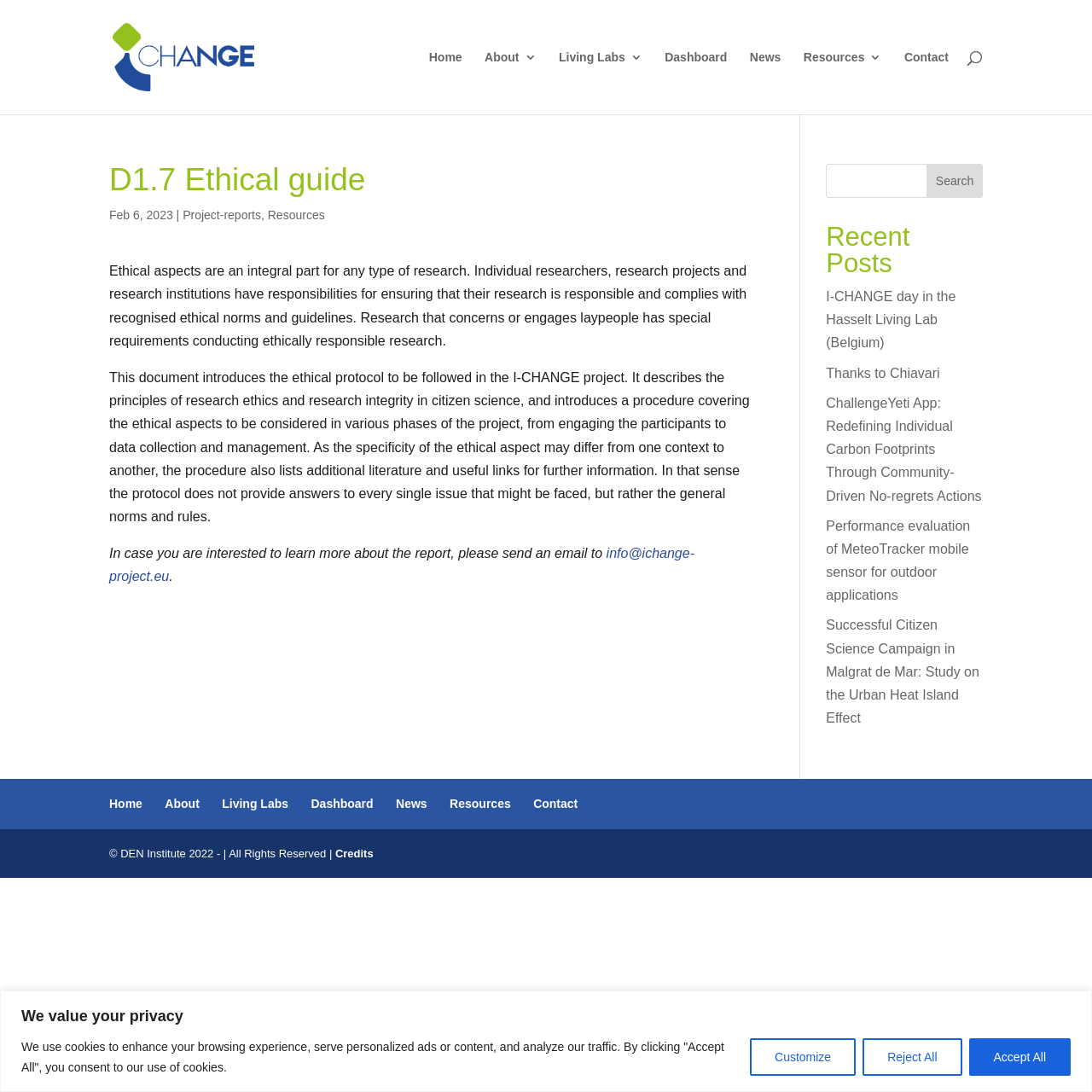Can you look at the image and give a comprehensive answer to the question:
What is the purpose of the document?

The purpose of the document can be inferred from the text 'This document introduces the ethical protocol to be followed in the I-CHANGE project.' which clearly states the document's intention.